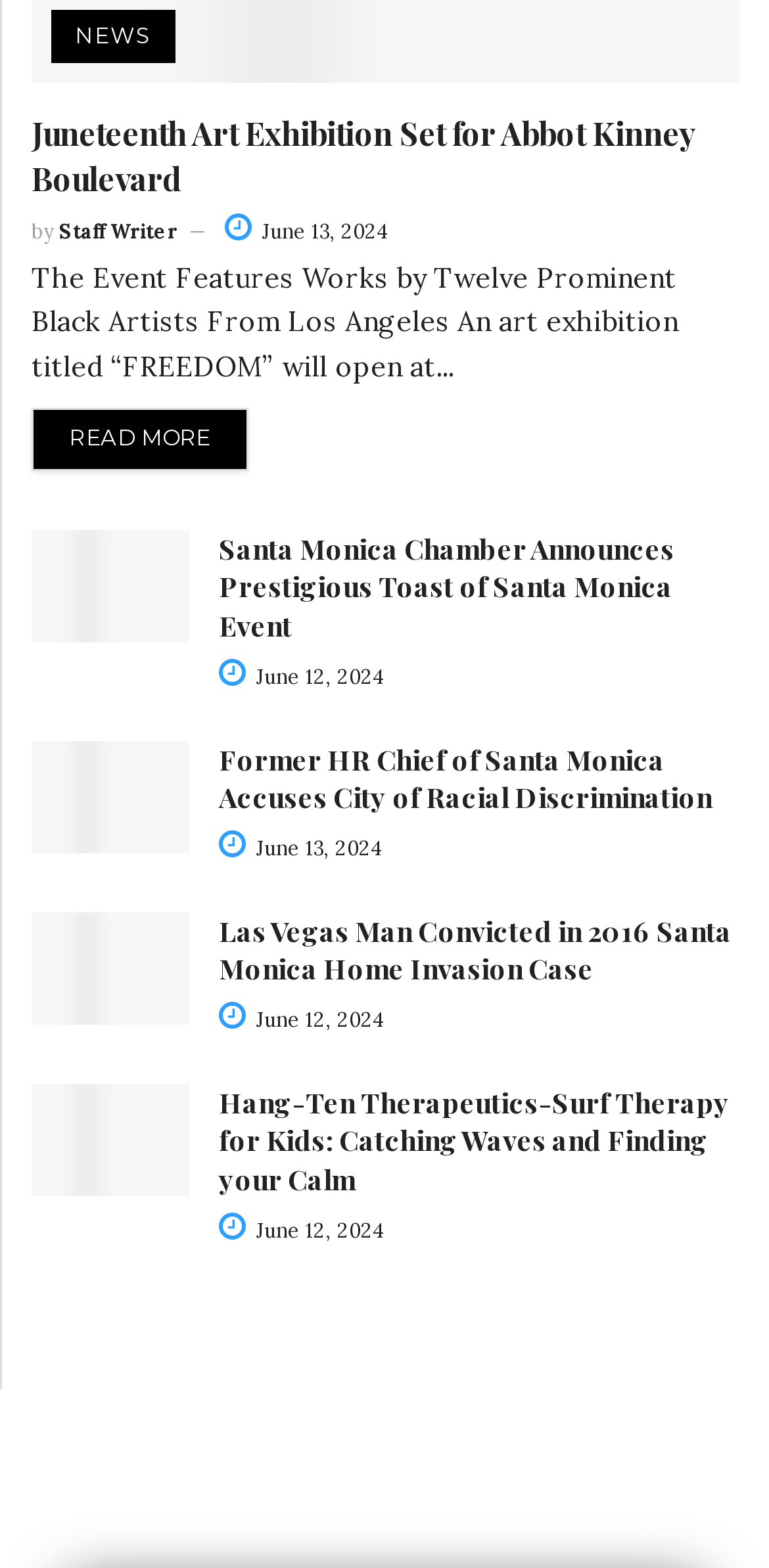Using the elements shown in the image, answer the question comprehensively: Who is the author of the first article?

I found the author of the first article by looking at the link element with the text 'Staff Writer' which is a child element of the article element containing the heading 'Juneteenth Art Exhibition Set for Abbot Kinney Boulevard'.